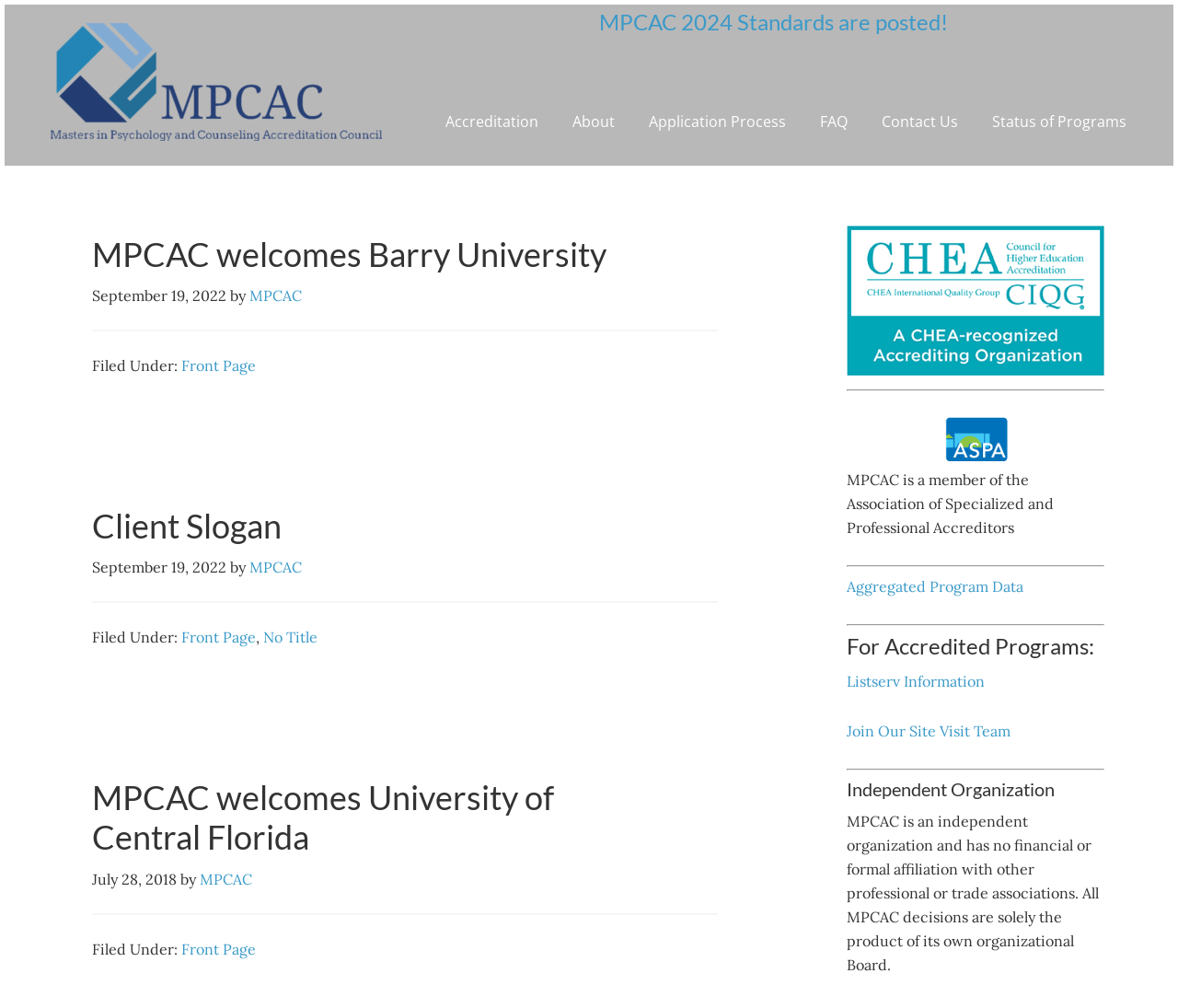Identify the bounding box coordinates of the section to be clicked to complete the task described by the following instruction: "View FAQ". The coordinates should be four float numbers between 0 and 1, formatted as [left, top, right, bottom].

[0.684, 0.081, 0.732, 0.16]